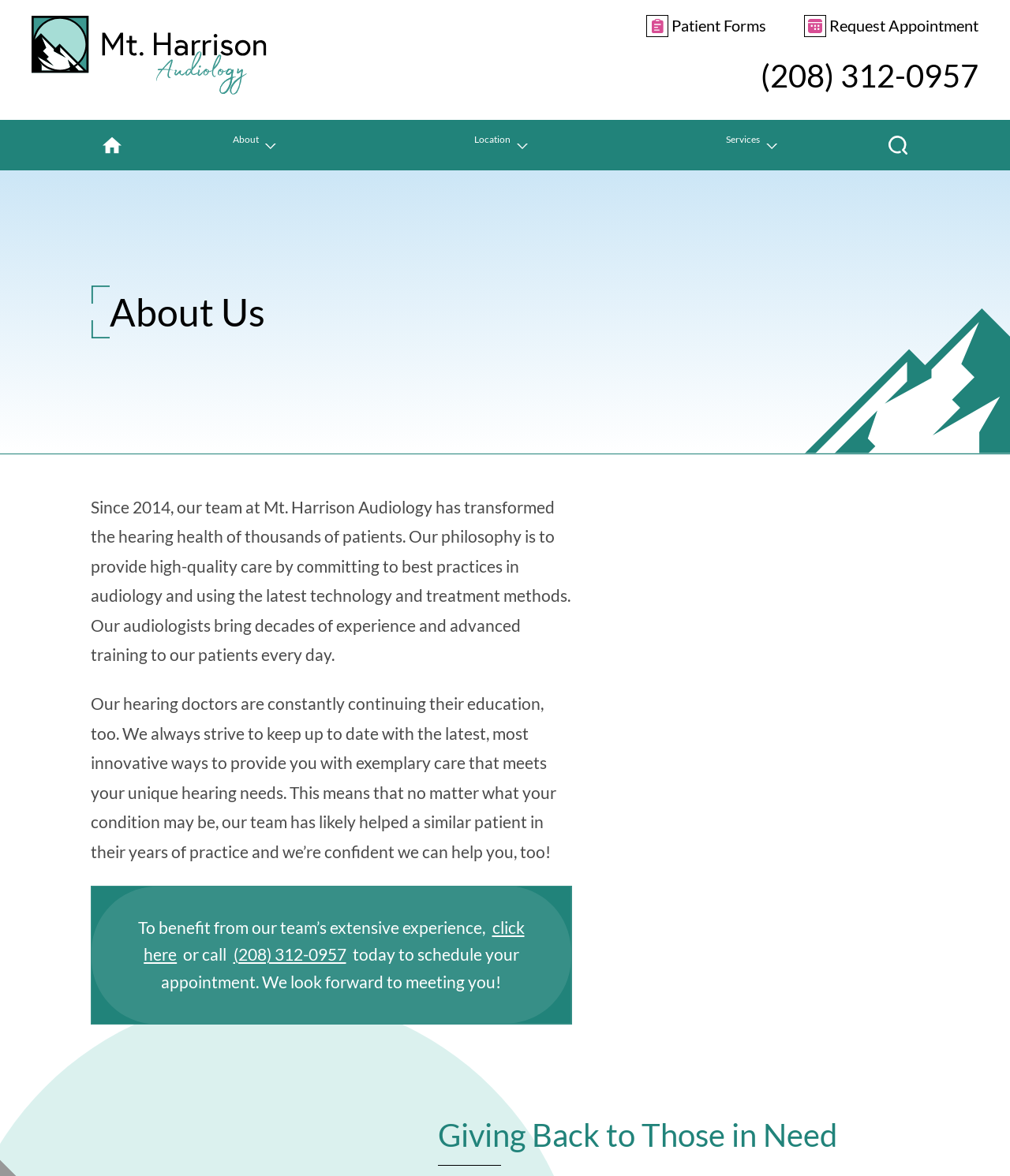Carefully examine the image and provide an in-depth answer to the question: What is the topic of the section with the heading 'Giving Back to Those in Need'?

I inferred this by looking at the heading element with the text 'Giving Back to Those in Need' and its location at the bottom of the page, which suggests that it is a section about Mt. Harrison Audiology's charitable activities or community involvement.